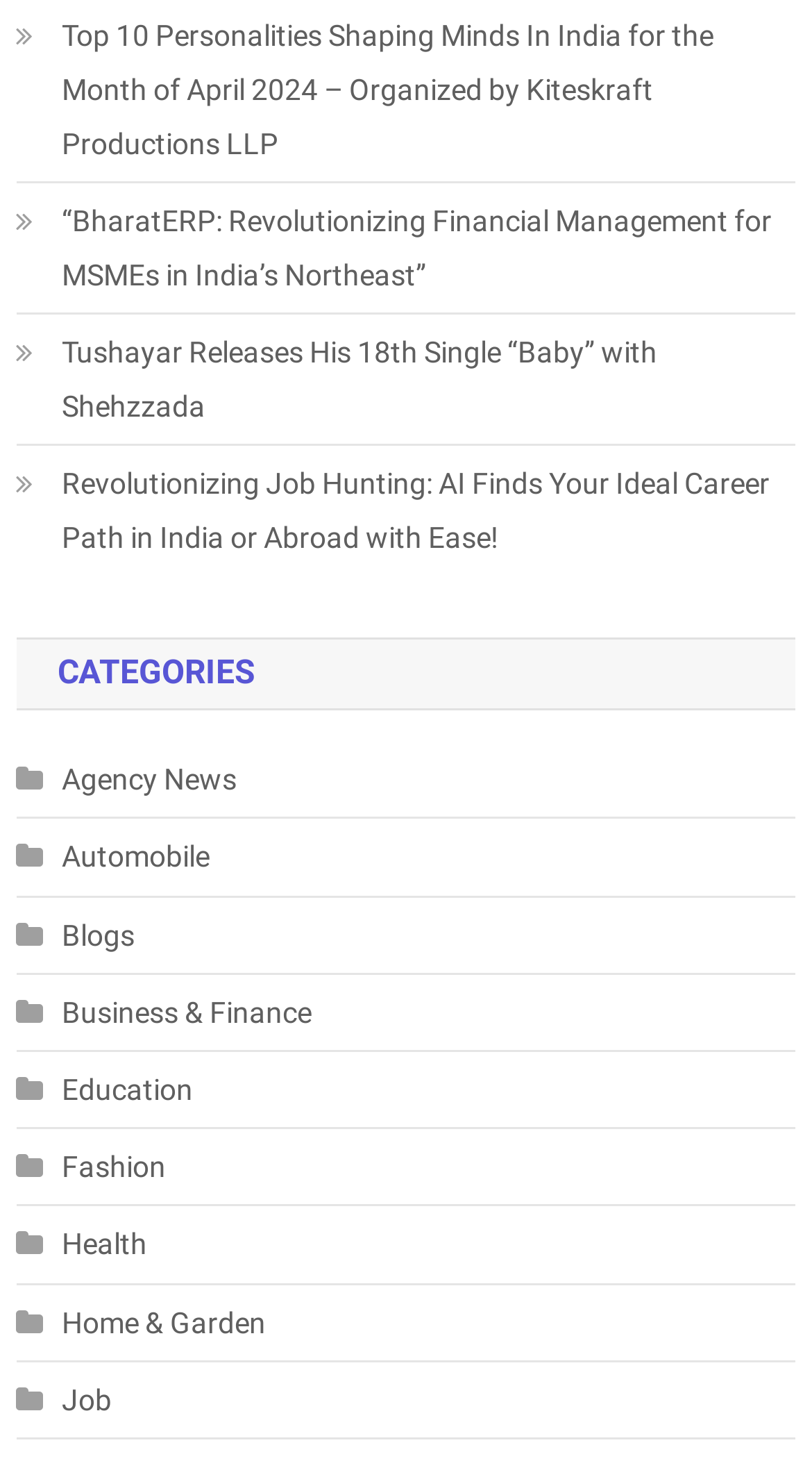Determine the bounding box coordinates of the clickable region to execute the instruction: "Go to 'HOME'". The coordinates should be four float numbers between 0 and 1, denoted as [left, top, right, bottom].

None